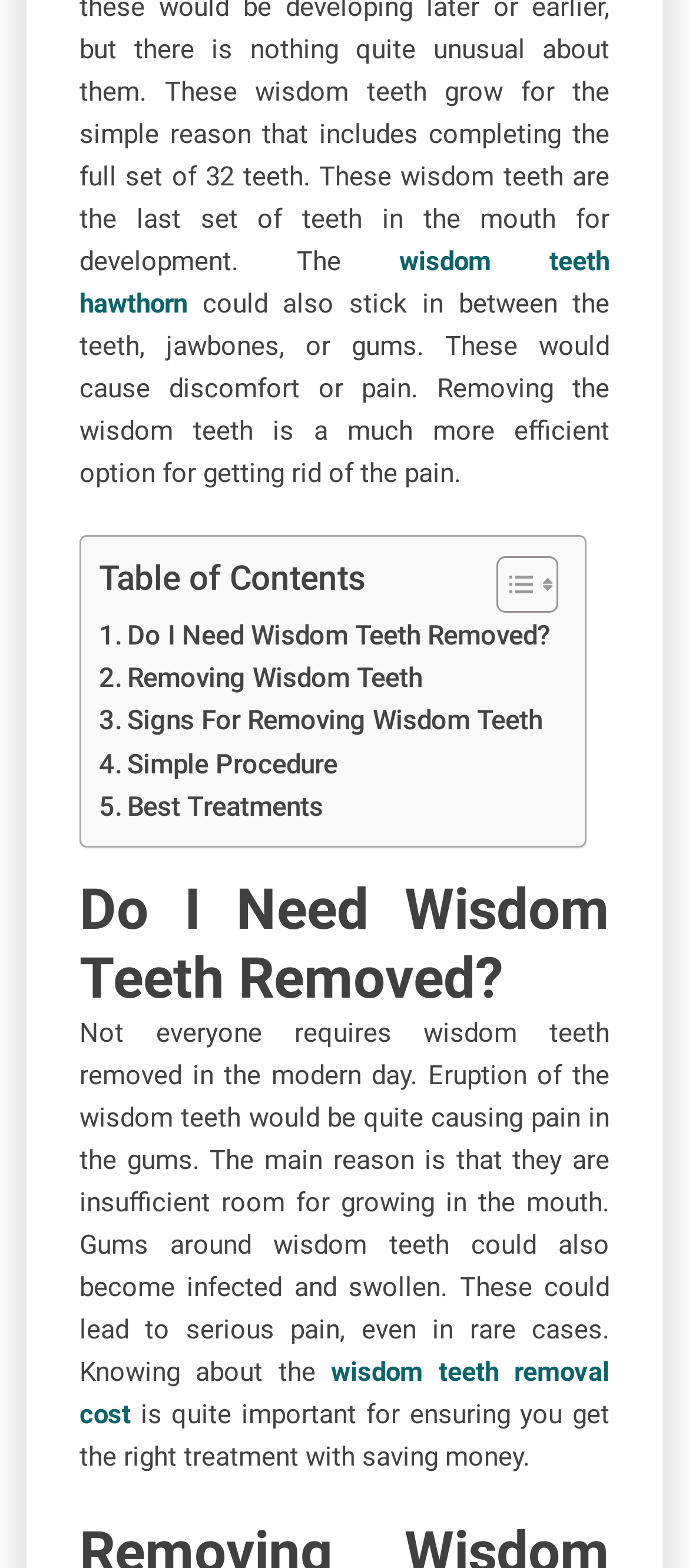Review the image closely and give a comprehensive answer to the question: What is the topic of the section that starts with 'Do I Need Wisdom Teeth Removed?'

The section that starts with 'Do I Need Wisdom Teeth Removed?' discusses the necessity of wisdom teeth removal, explaining that not everyone requires wisdom teeth removed and the main reason for removal is insufficient room for growing in the mouth.